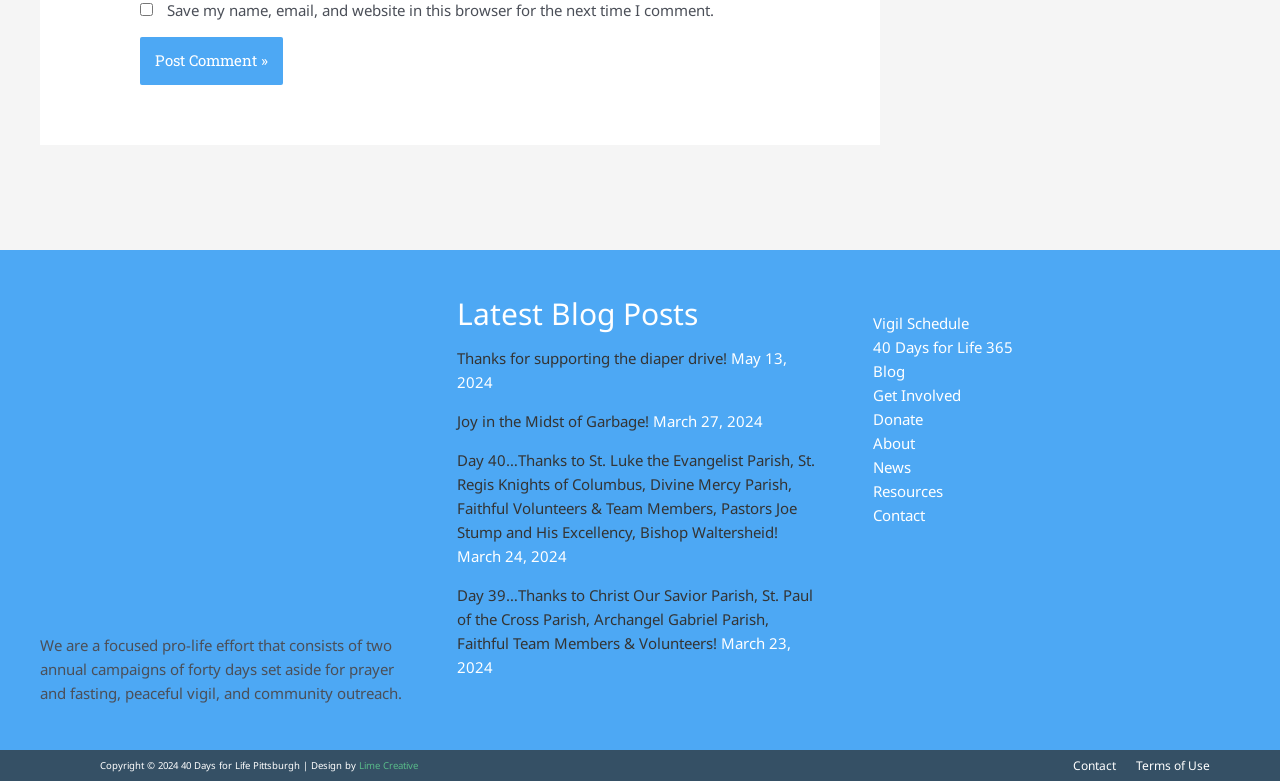What is the purpose of the checkbox?
Please craft a detailed and exhaustive response to the question.

The checkbox is located above the 'Post Comment' button, and its OCR text is 'Save my name, email, and website in this browser for the next time I comment.' This suggests that the purpose of the checkbox is to save the user's comment information for future use.